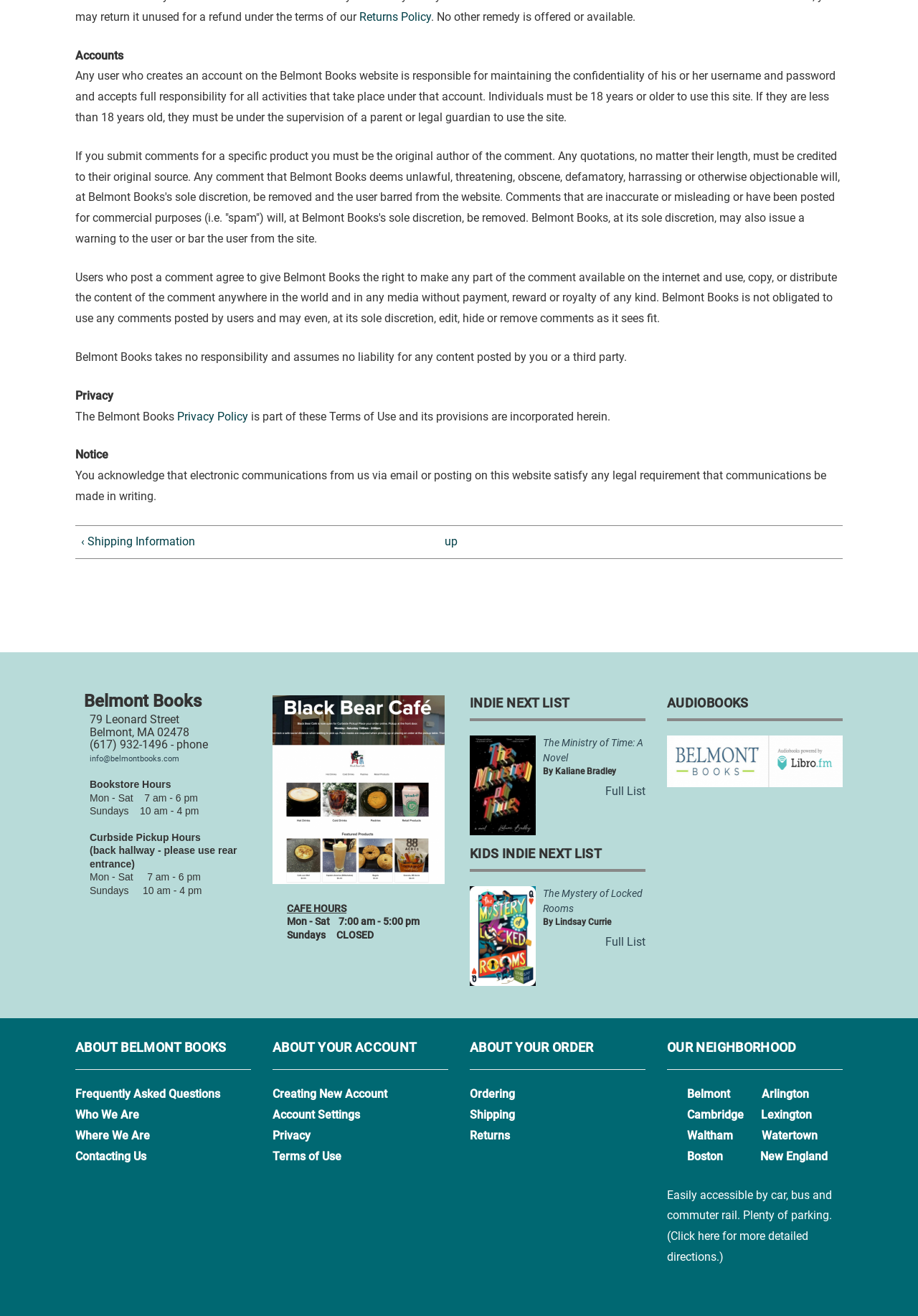Give the bounding box coordinates for the element described by: "Living Media Art".

None